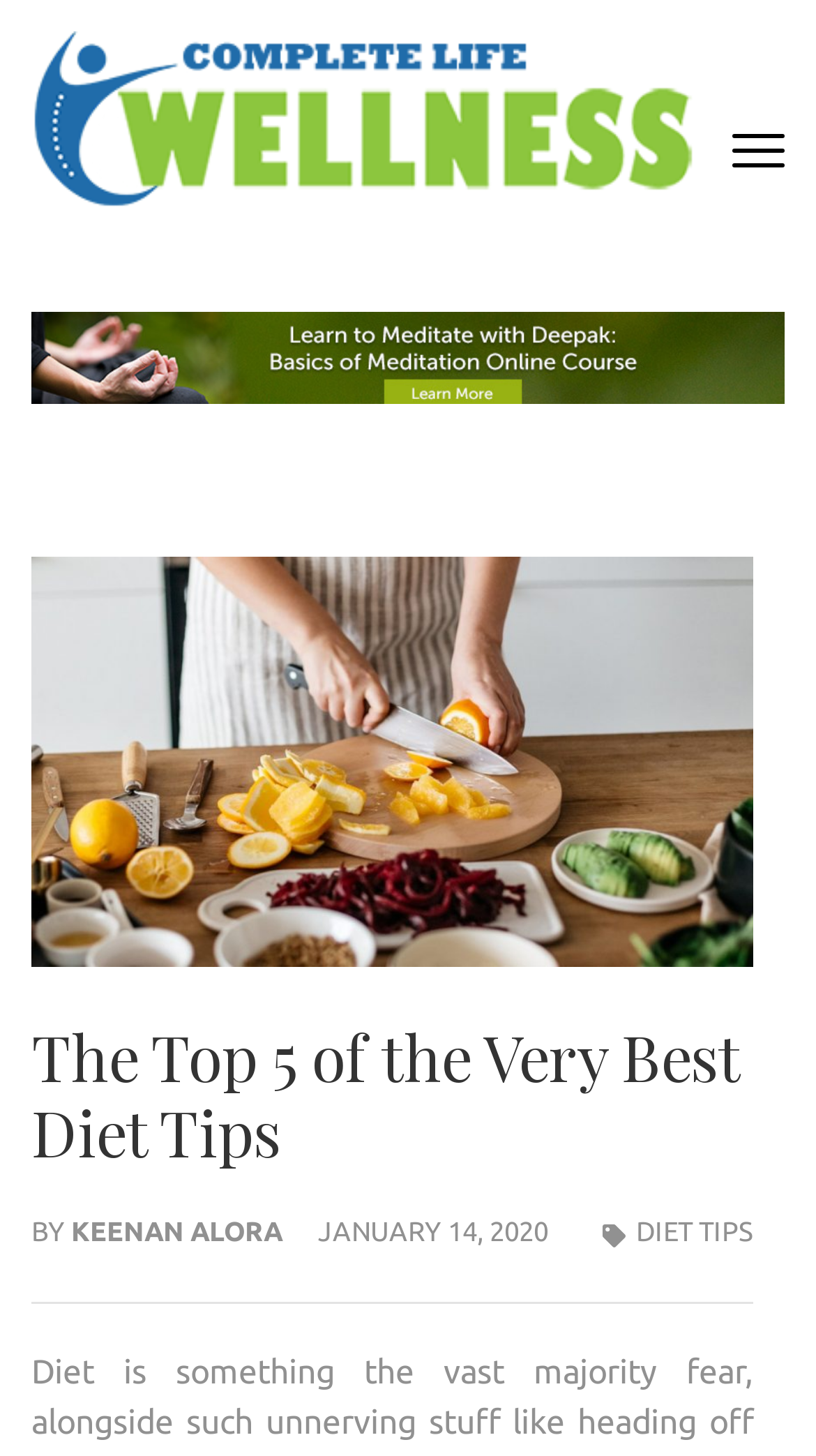Locate the primary heading on the webpage and return its text.

The Top 5 of the Very Best Diet Tips